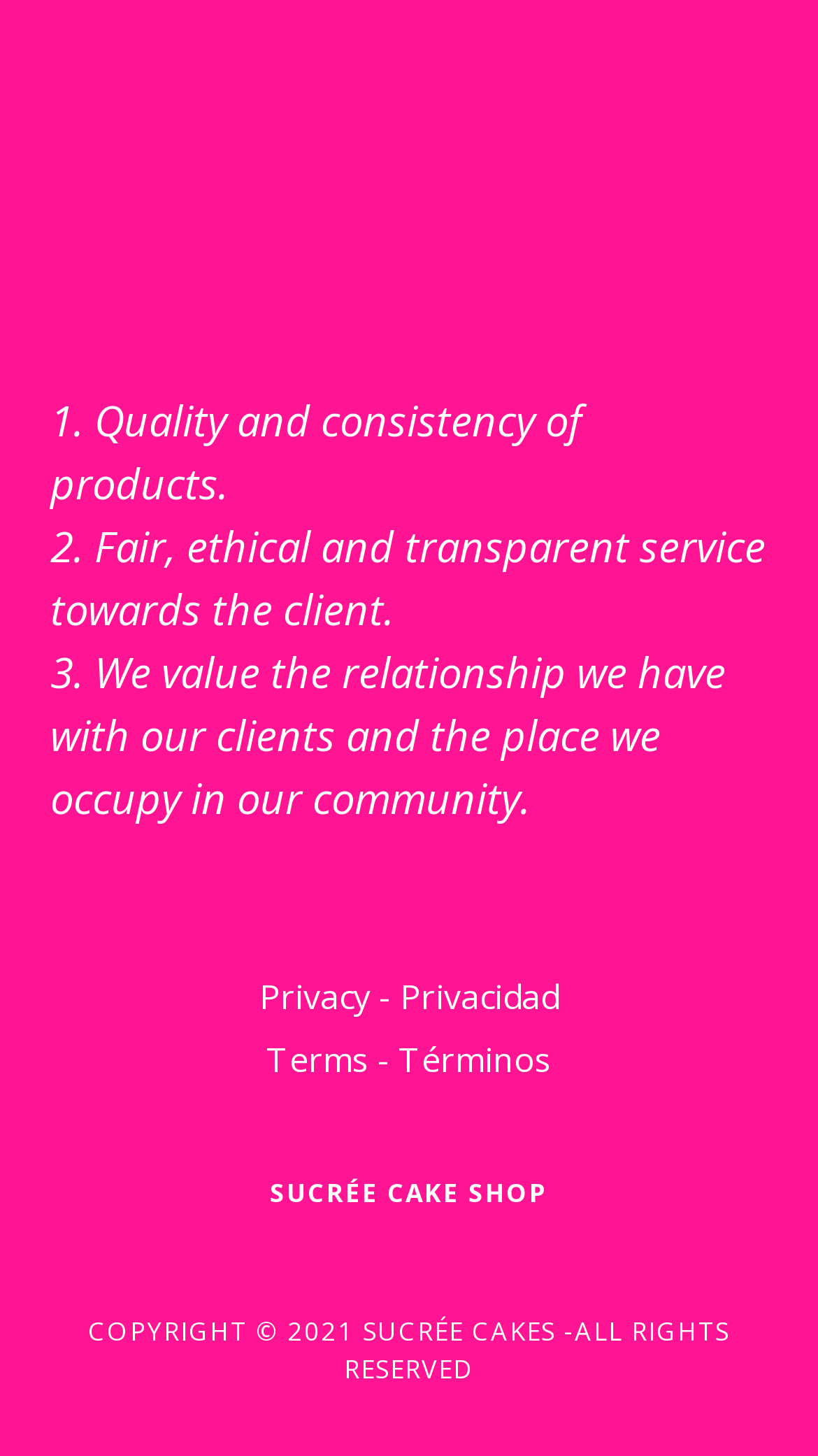From the details in the image, provide a thorough response to the question: What is the third value of the shop?

The third value of the shop can be found in the StaticText element with the text '3. We value the relationship we have with our clients and the place we occupy in our community.' located at [0.062, 0.442, 0.887, 0.567].